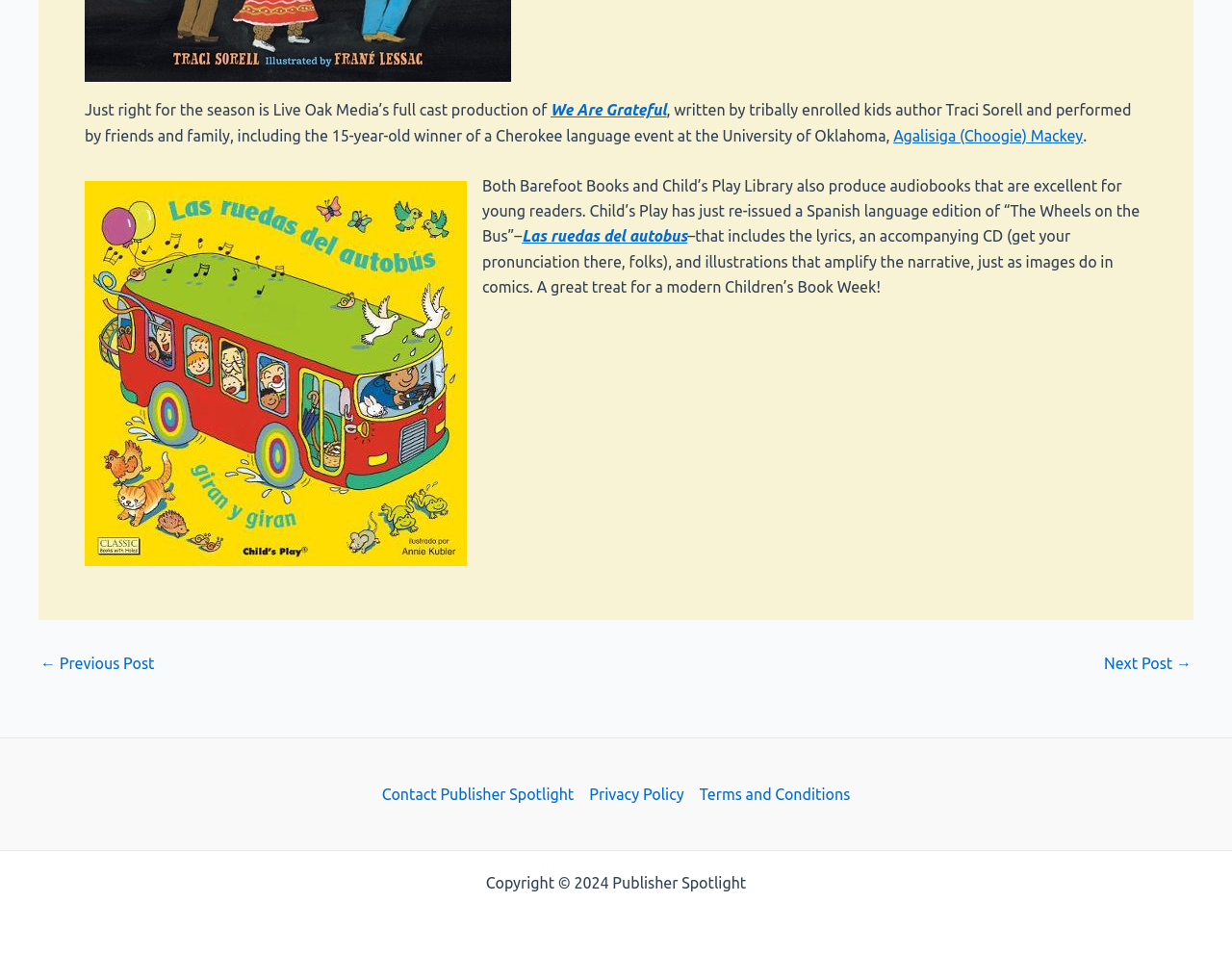Identify the bounding box coordinates of the clickable section necessary to follow the following instruction: "Go to the previous post". The coordinates should be presented as four float numbers from 0 to 1, i.e., [left, top, right, bottom].

[0.033, 0.687, 0.125, 0.703]